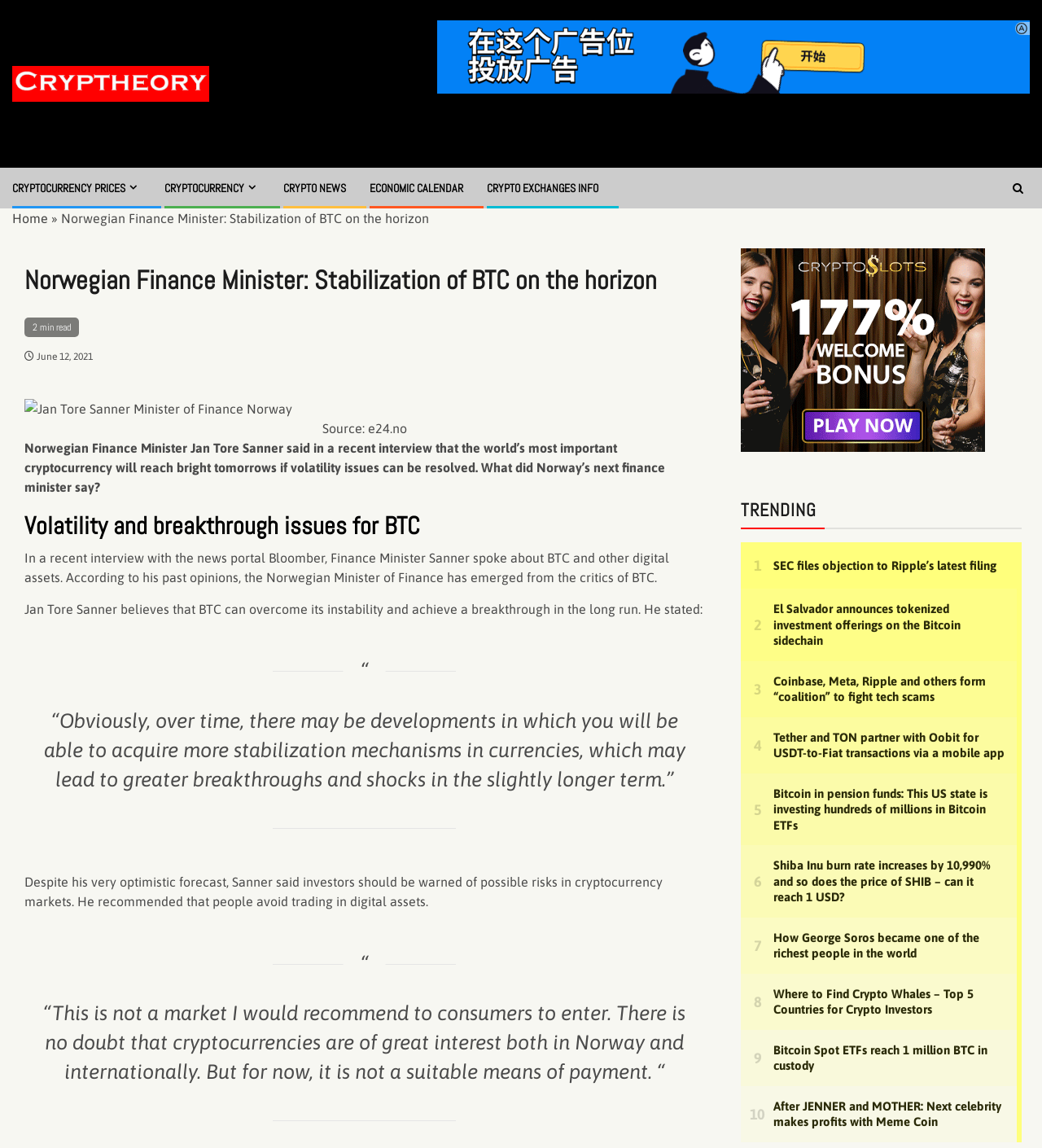Find the bounding box coordinates of the area that needs to be clicked in order to achieve the following instruction: "Check trending news". The coordinates should be specified as four float numbers between 0 and 1, i.e., [left, top, right, bottom].

[0.711, 0.429, 0.98, 0.461]